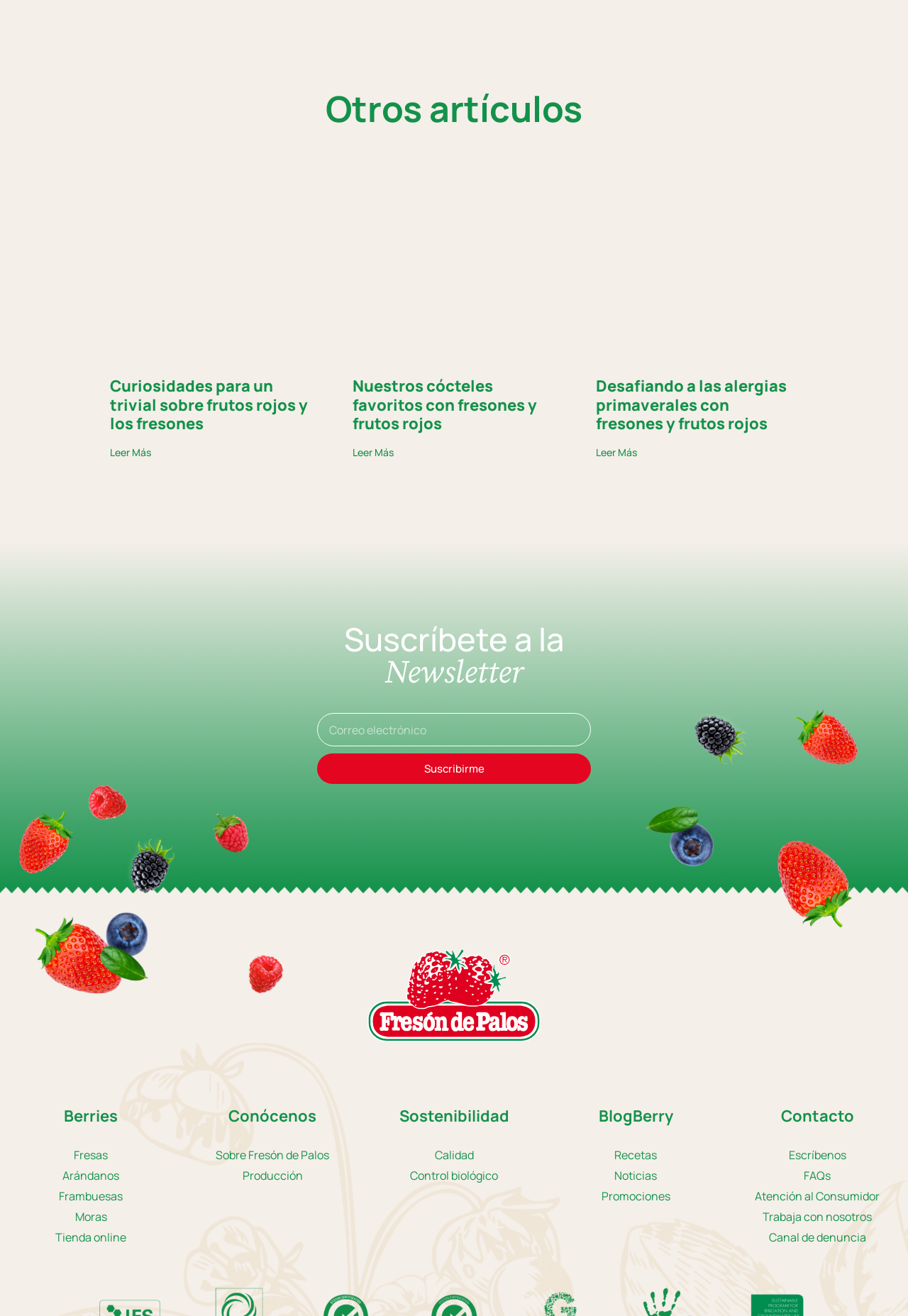Please reply to the following question using a single word or phrase: 
What is the name of the blog section on this webpage?

BlogBerry